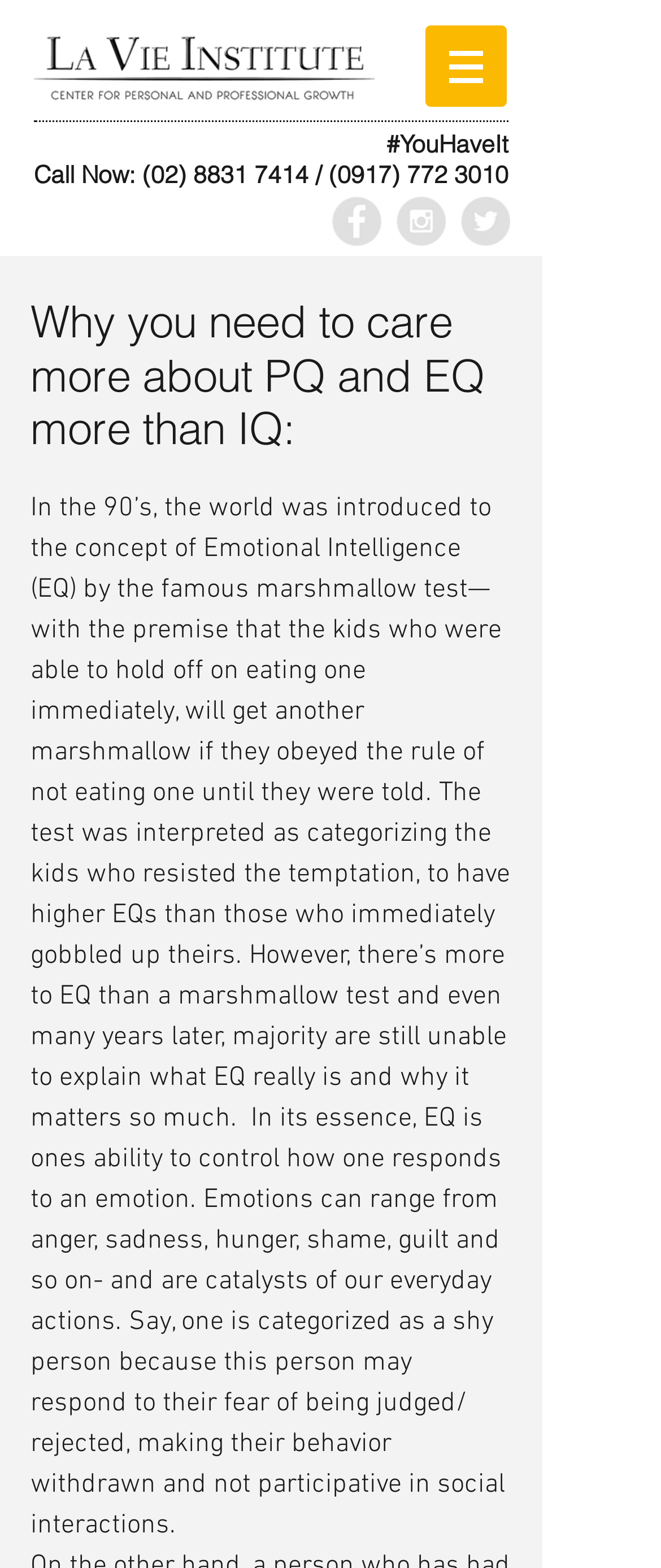What is the name of the institute mentioned on the webpage?
Answer with a single word or phrase, using the screenshot for reference.

La Vie Institute